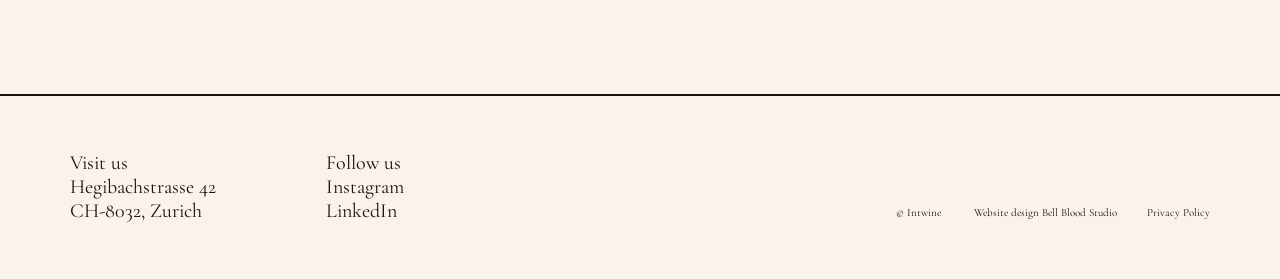Bounding box coordinates are to be given in the format (top-left x, top-left y, bottom-right x, bottom-right y). All values must be floating point numbers between 0 and 1. Provide the bounding box coordinate for the UI element described as: Privacy Policy

[0.896, 0.739, 0.945, 0.786]